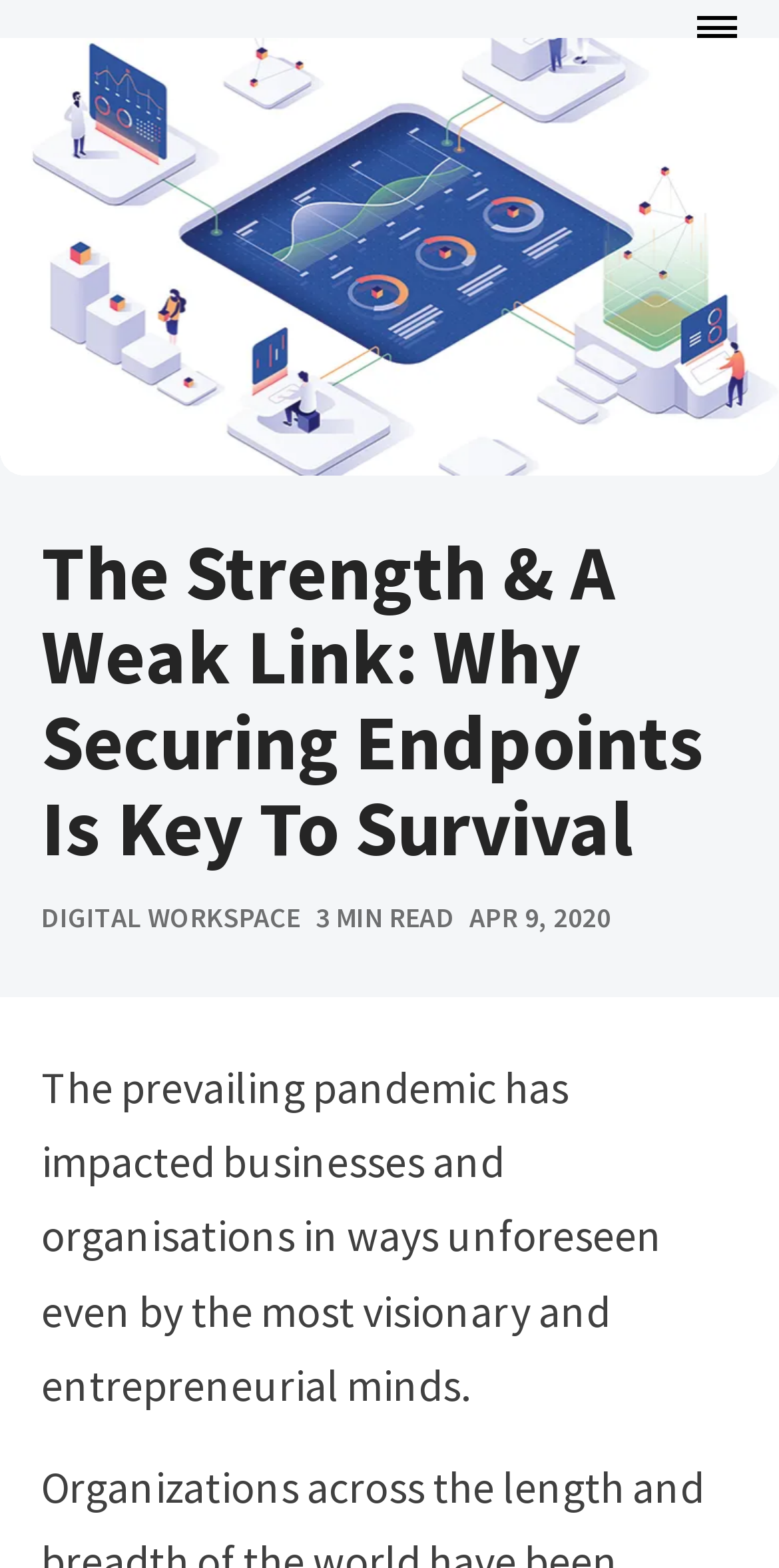What is the category of the article?
Refer to the image and provide a concise answer in one word or phrase.

Digital workspace